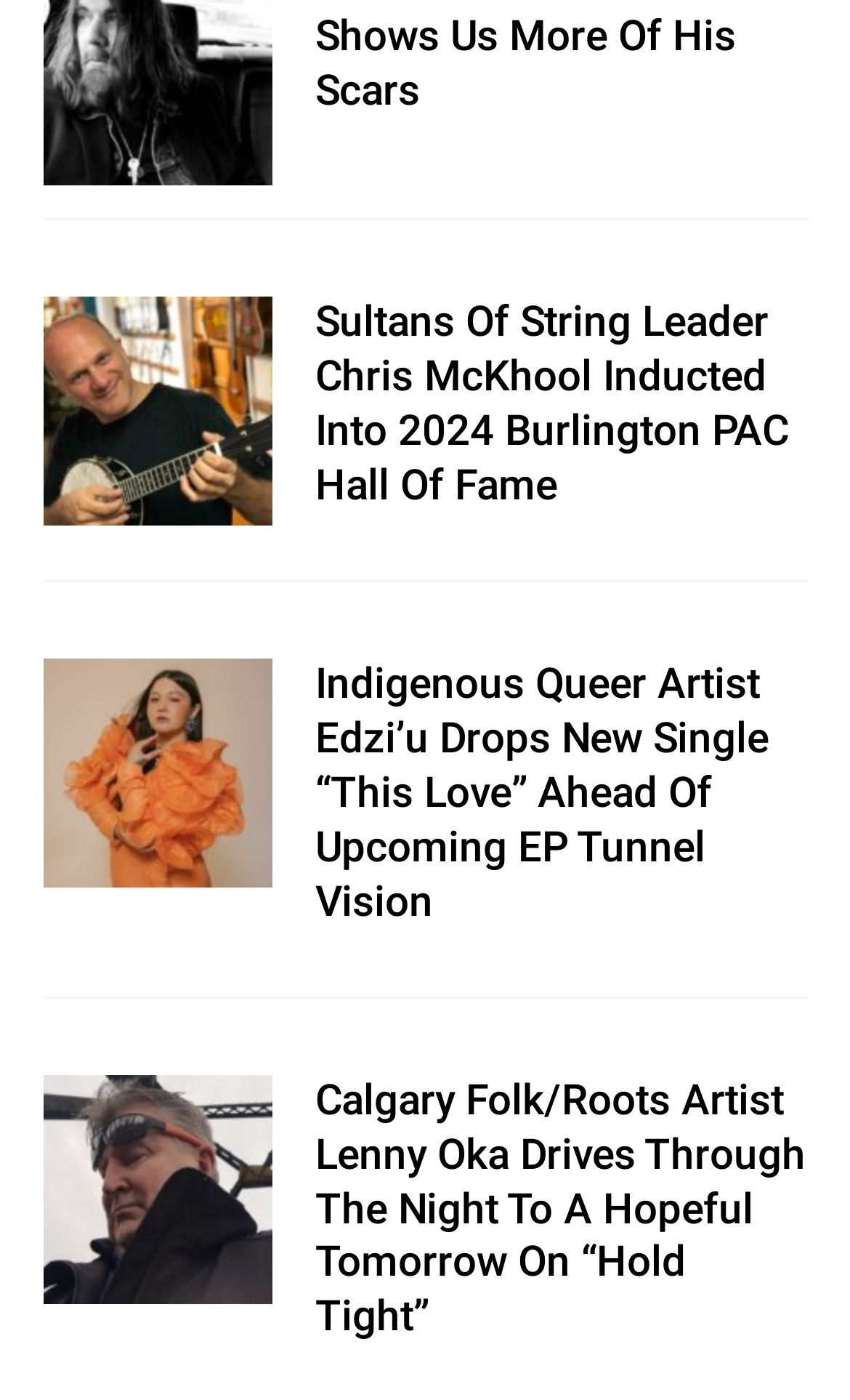What is the vertical position of the third article relative to the second article?
Based on the visual, give a brief answer using one word or a short phrase.

Below